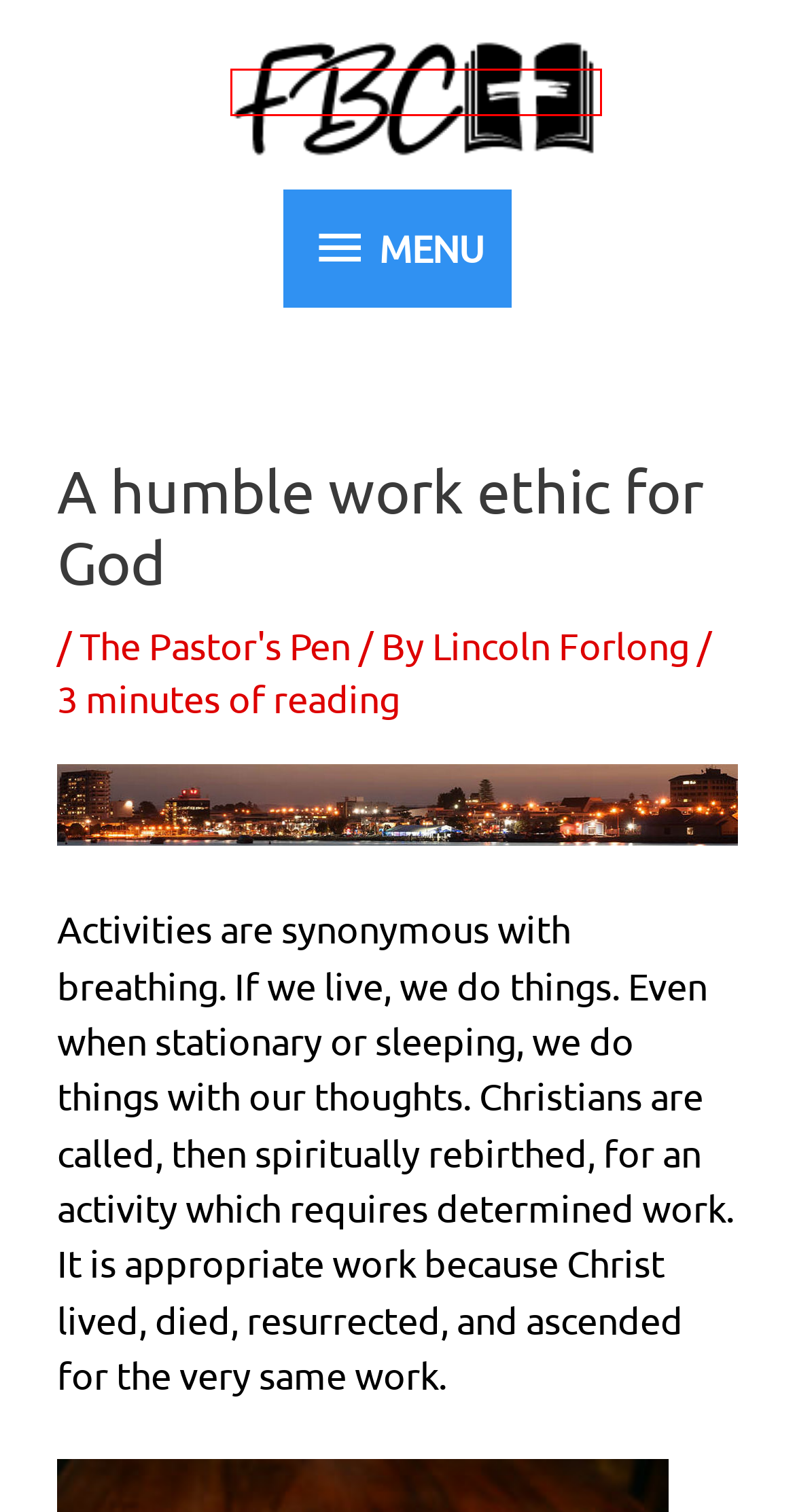Check out the screenshot of a webpage with a red rectangle bounding box. Select the best fitting webpage description that aligns with the new webpage after clicking the element inside the bounding box. Here are the candidates:
A. Sermons – Focus Bible Church
B. A right response to mercy – Part 2 – Focus Bible Church
C. Lincoln Forlong – Focus Bible Church
D. General Resources – Focus Bible Church
E. Focus Bible Church – A Christ Centred, Bible Focused Church
F. Contact Us – Focus Bible Church
G. The Pastor’s Pen – Focus Bible Church
H. A right response to mercy – Part 1 – Focus Bible Church

E